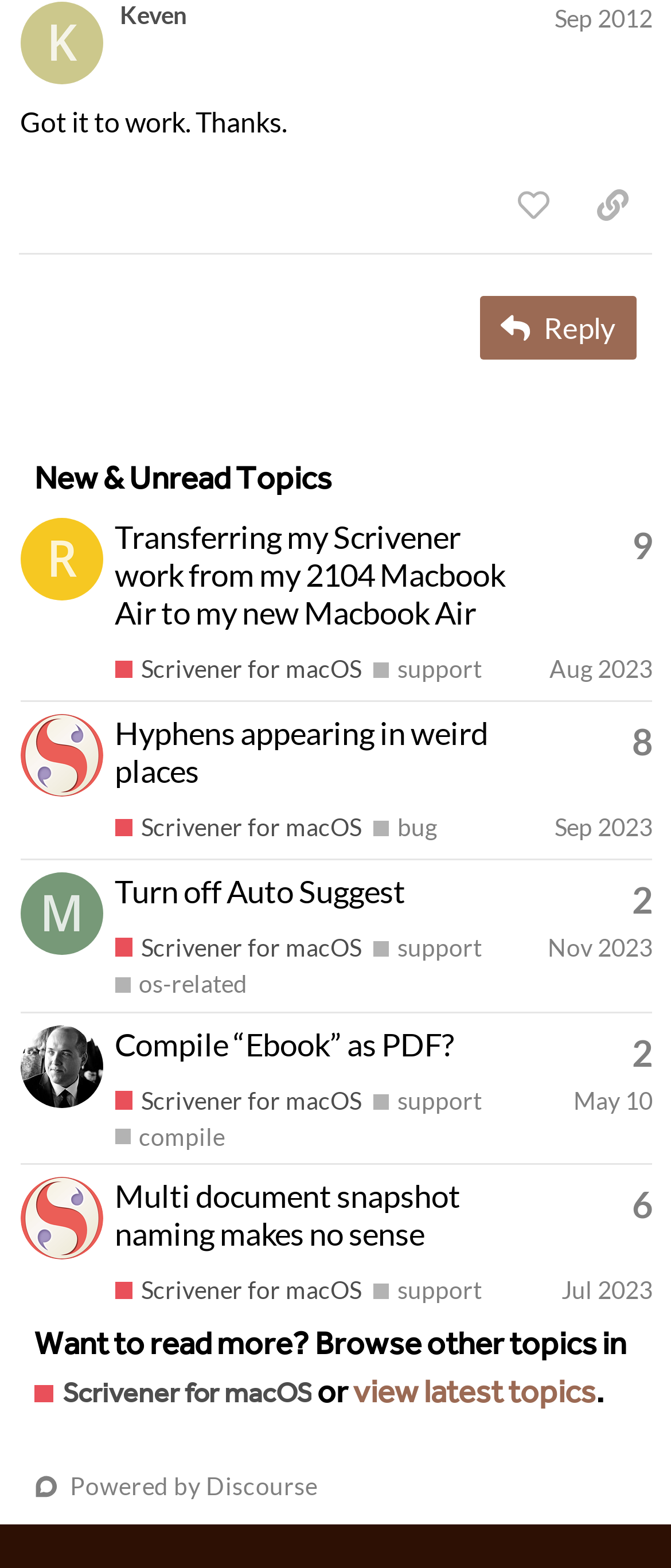Locate the bounding box coordinates of the element that should be clicked to fulfill the instruction: "View the profile of rms".

[0.03, 0.344, 0.153, 0.364]